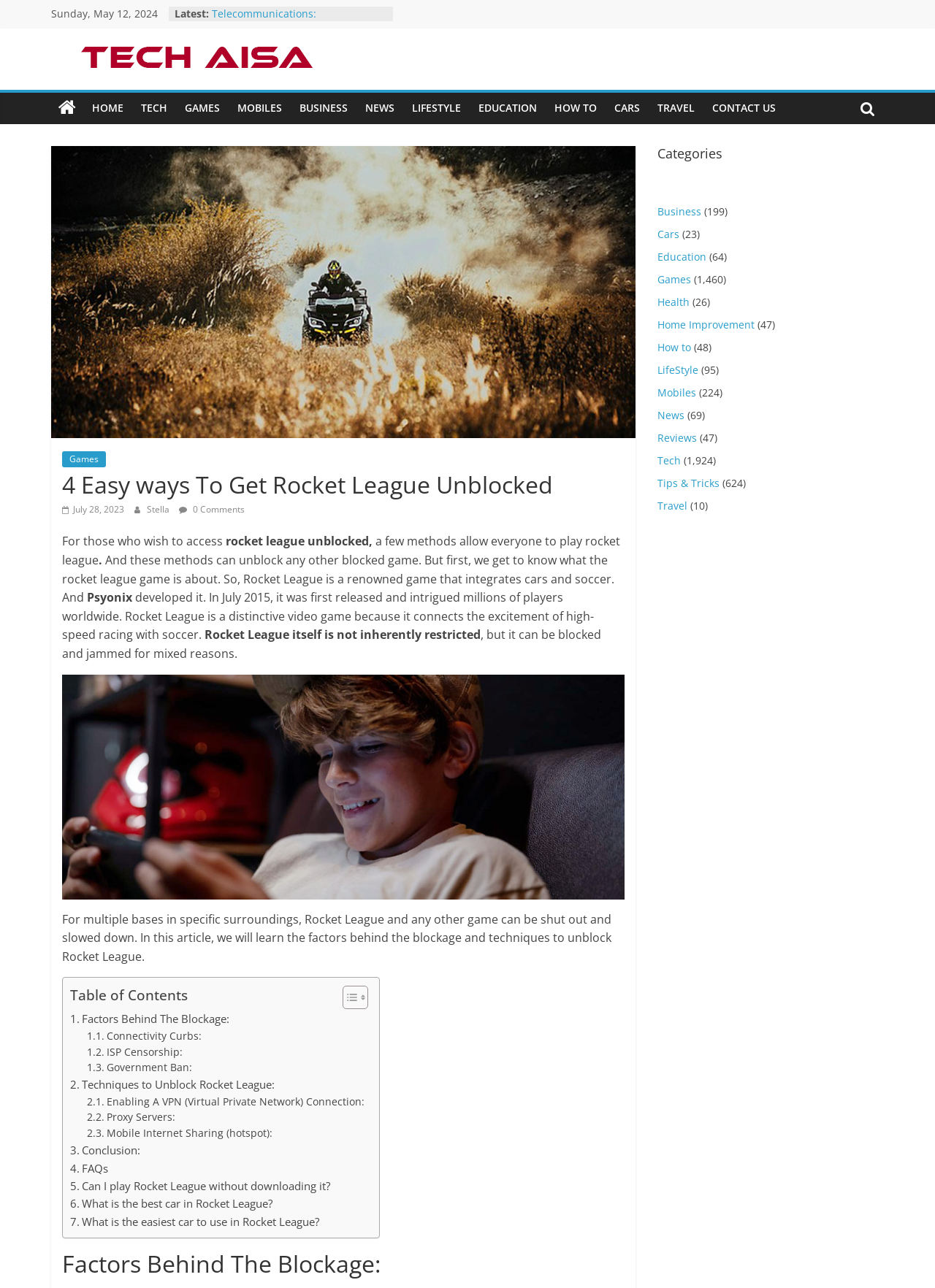Please provide a comprehensive response to the question based on the details in the image: What is one method to unblock Rocket League?

One method to unblock Rocket League is by enabling a VPN (Virtual Private Network) connection, which can help bypass restrictions and allow access to the game.